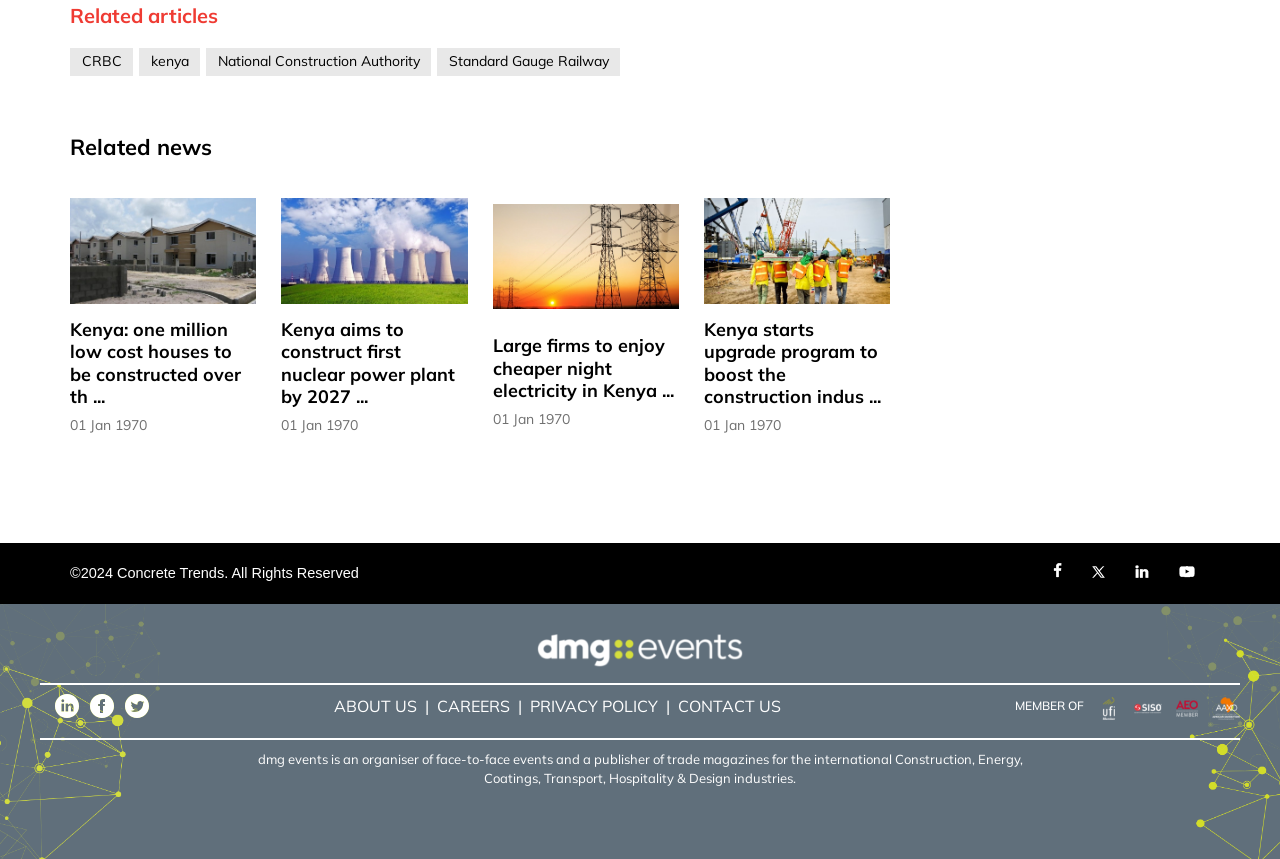What is the main topic of this webpage?
Using the image, respond with a single word or phrase.

Construction industry